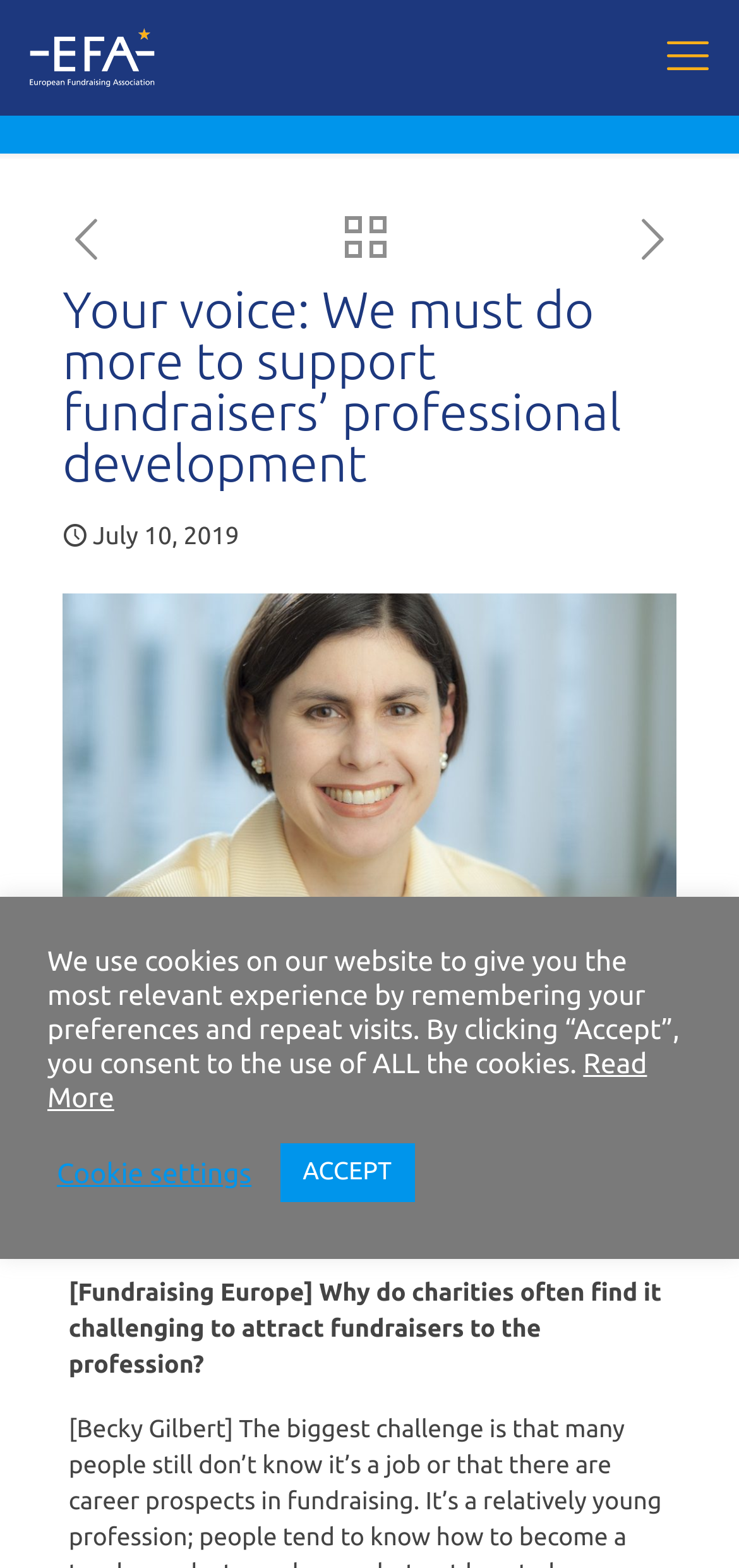Identify and provide the bounding box coordinates of the UI element described: "ASSIST". The coordinates should be formatted as [left, top, right, bottom], with each number being a float between 0 and 1.

[0.342, 0.665, 0.443, 0.682]